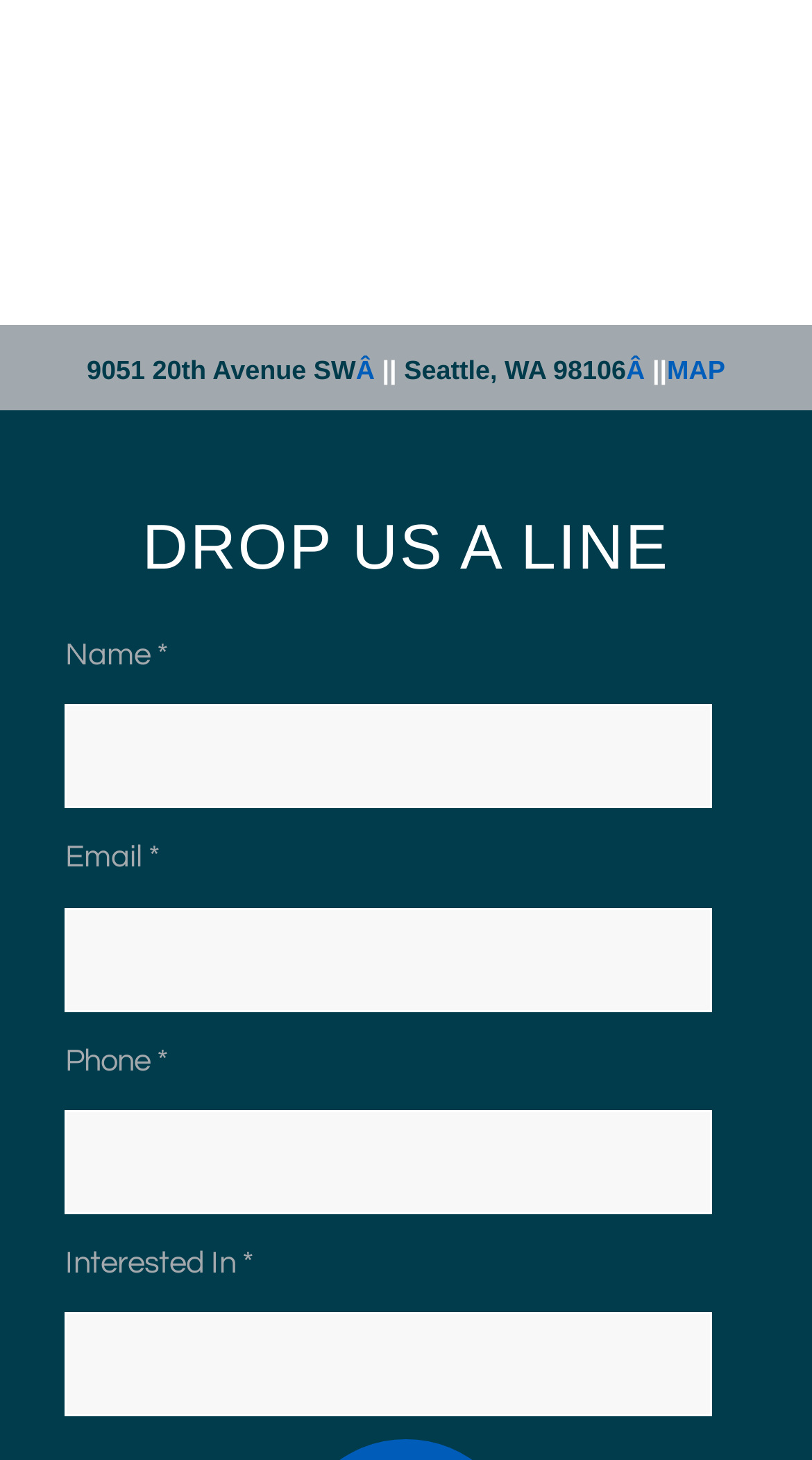Using the given element description, provide the bounding box coordinates (top-left x, top-left y, bottom-right x, bottom-right y) for the corresponding UI element in the screenshot: parent_node: Interested In * name="avia_4_1"

[0.08, 0.899, 0.878, 0.971]